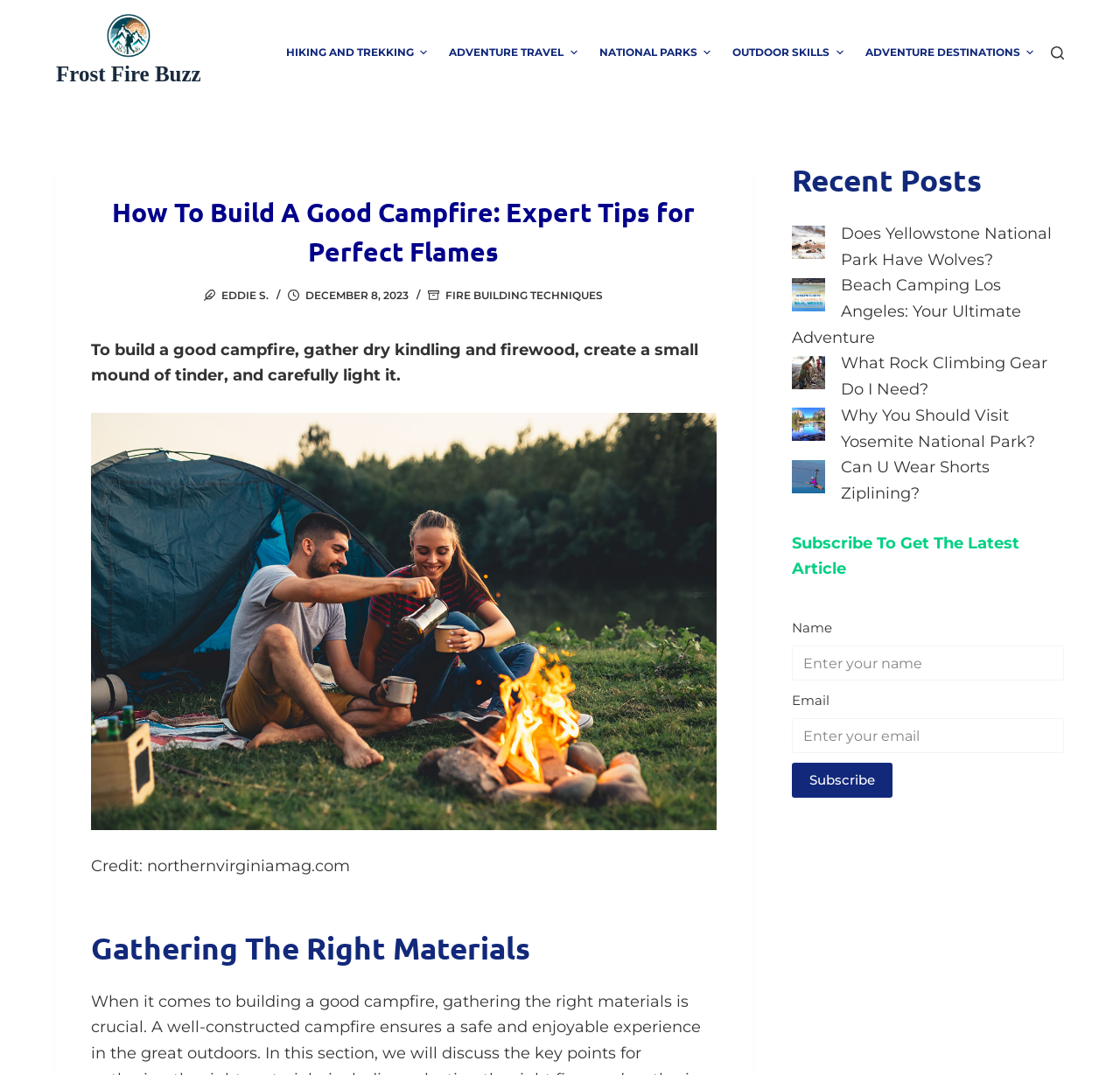Identify and provide the bounding box for the element described by: "parent_node: Frost Fire Buzz".

[0.05, 0.013, 0.179, 0.054]